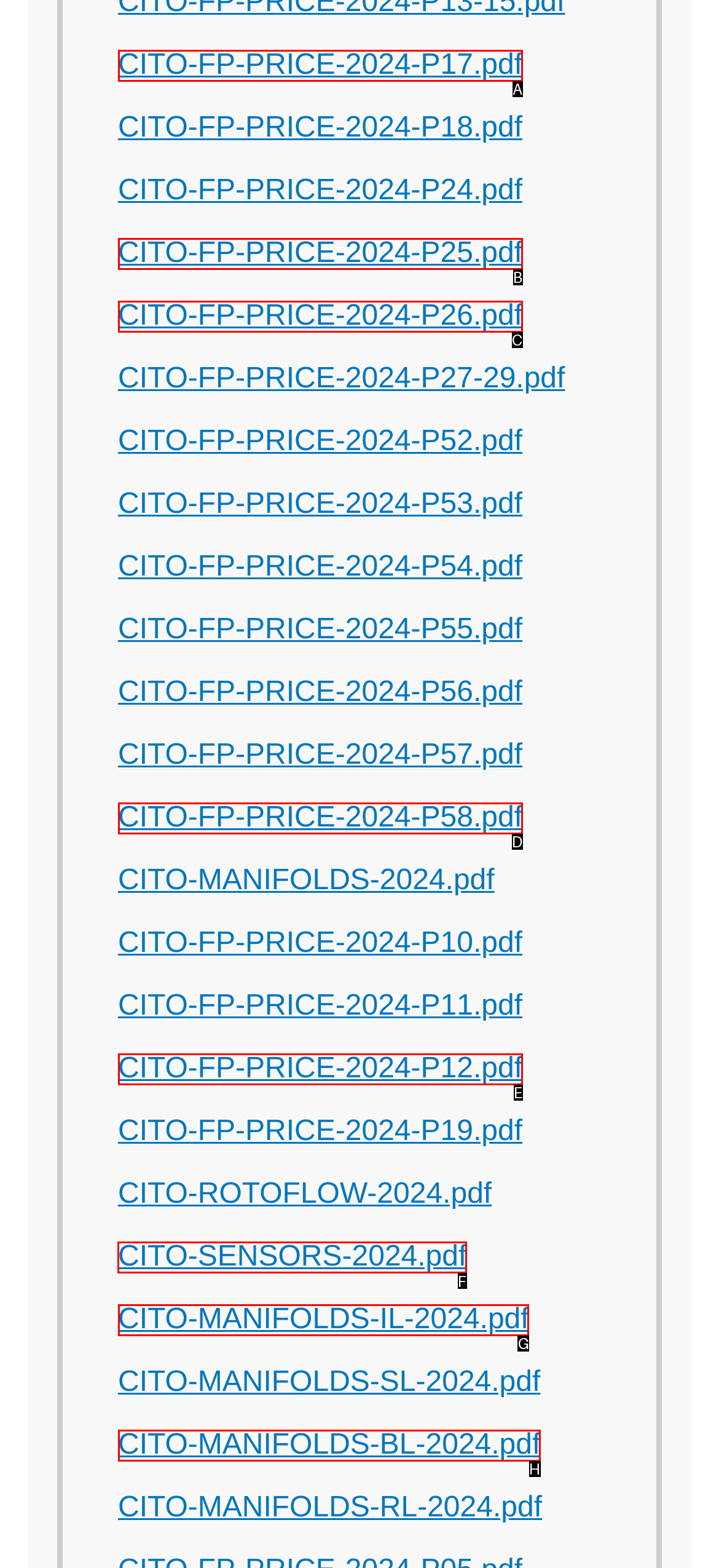Which letter corresponds to the correct option to complete the task: access CITO-SENSORS-2024.pdf?
Answer with the letter of the chosen UI element.

F